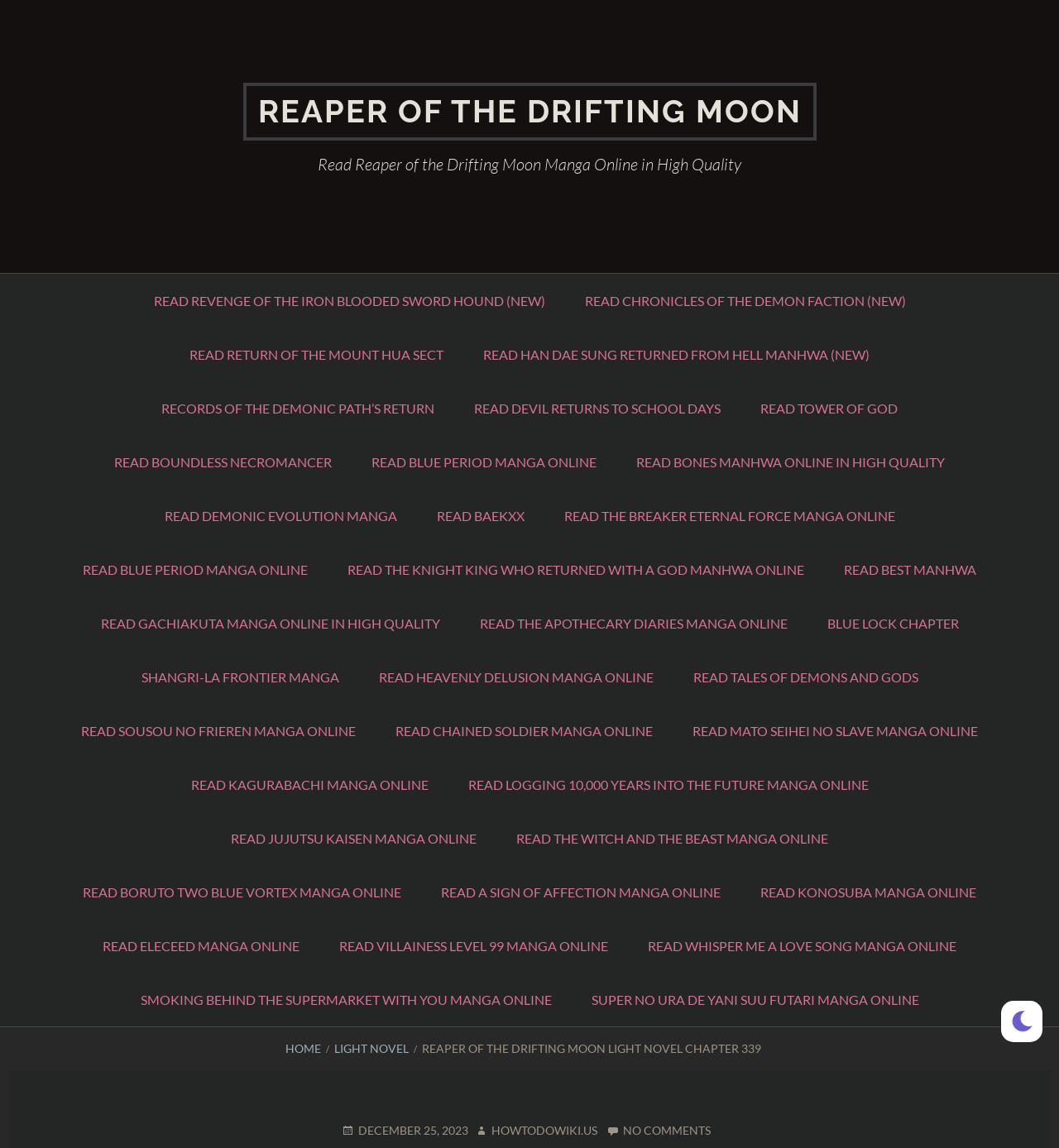Identify the bounding box coordinates for the UI element mentioned here: "Read Baekxx". Provide the coordinates as four float values between 0 and 1, i.e., [left, top, right, bottom].

[0.393, 0.425, 0.514, 0.472]